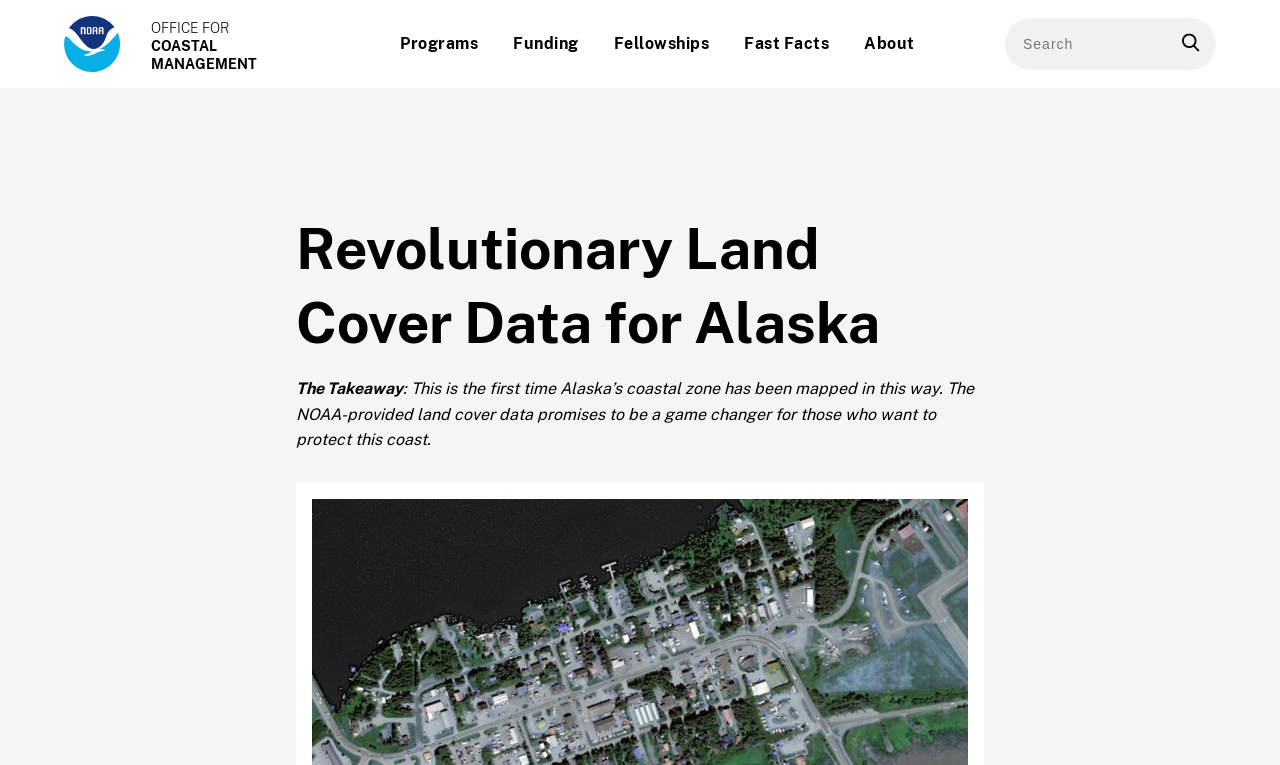What is the search bar located at?
Based on the image, give a one-word or short phrase answer.

Top right corner